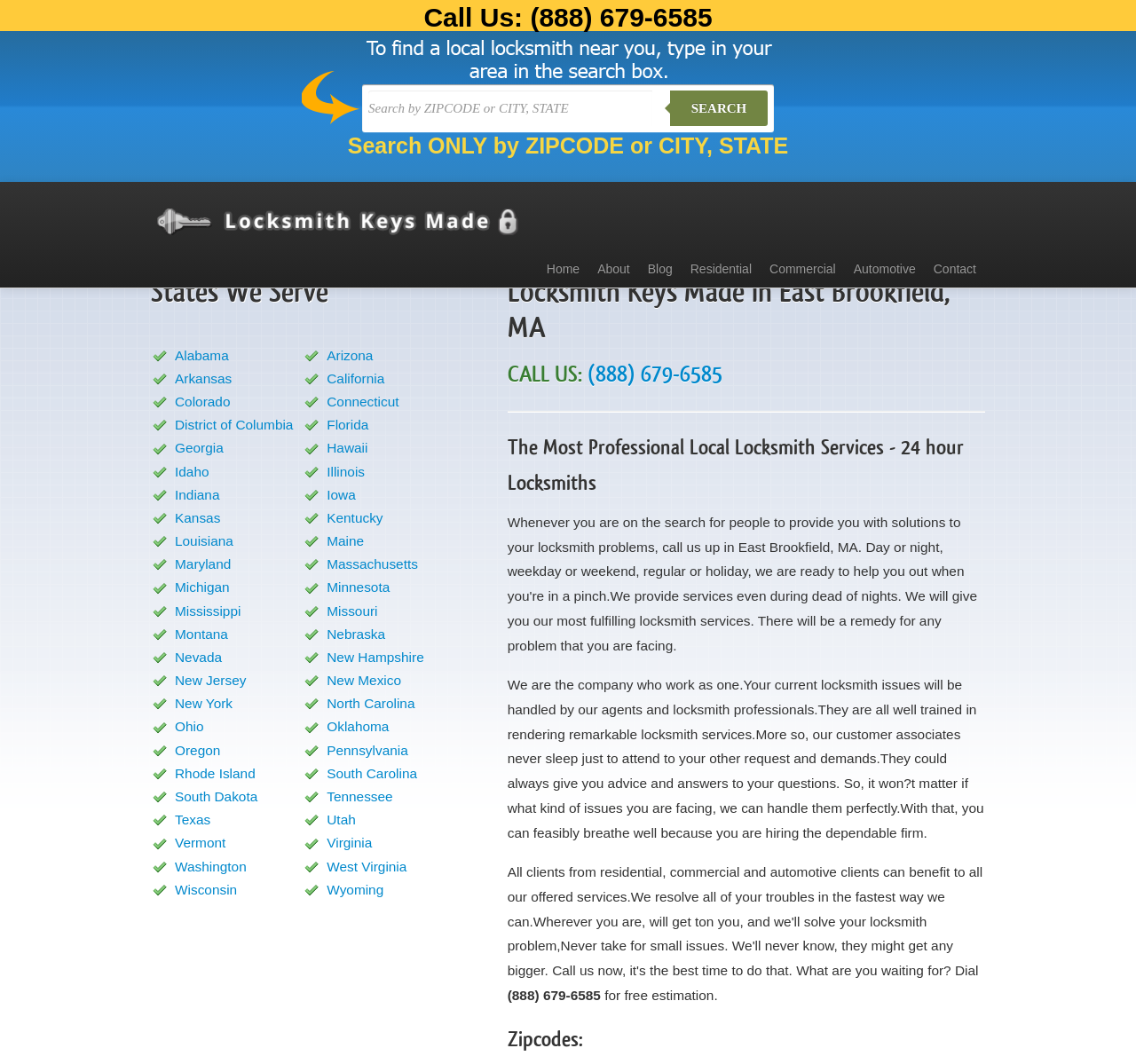Kindly determine the bounding box coordinates for the clickable area to achieve the given instruction: "Click on the 'Home' link".

[0.473, 0.238, 0.518, 0.27]